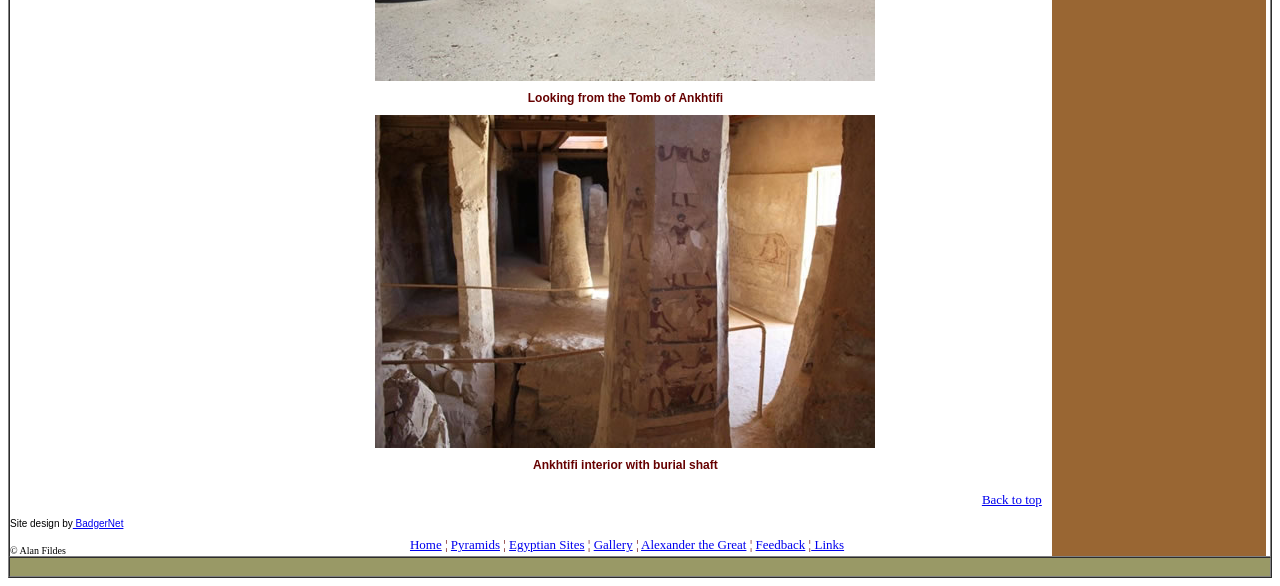Determine the bounding box for the UI element that matches this description: "Egyptian Sites".

[0.398, 0.916, 0.457, 0.942]